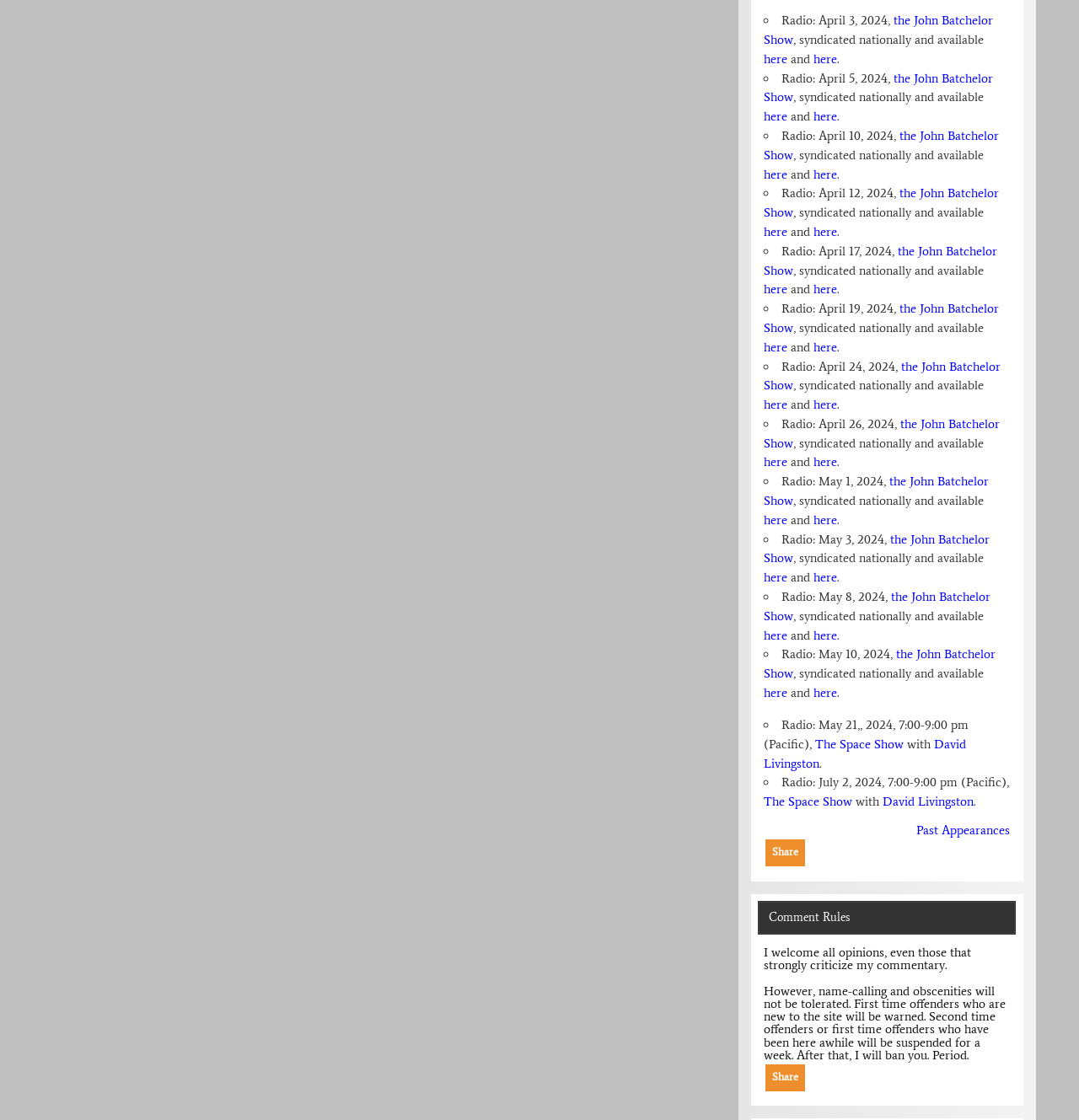Respond with a single word or phrase to the following question:
What is the format of the radio episode dates?

Month Day, Year